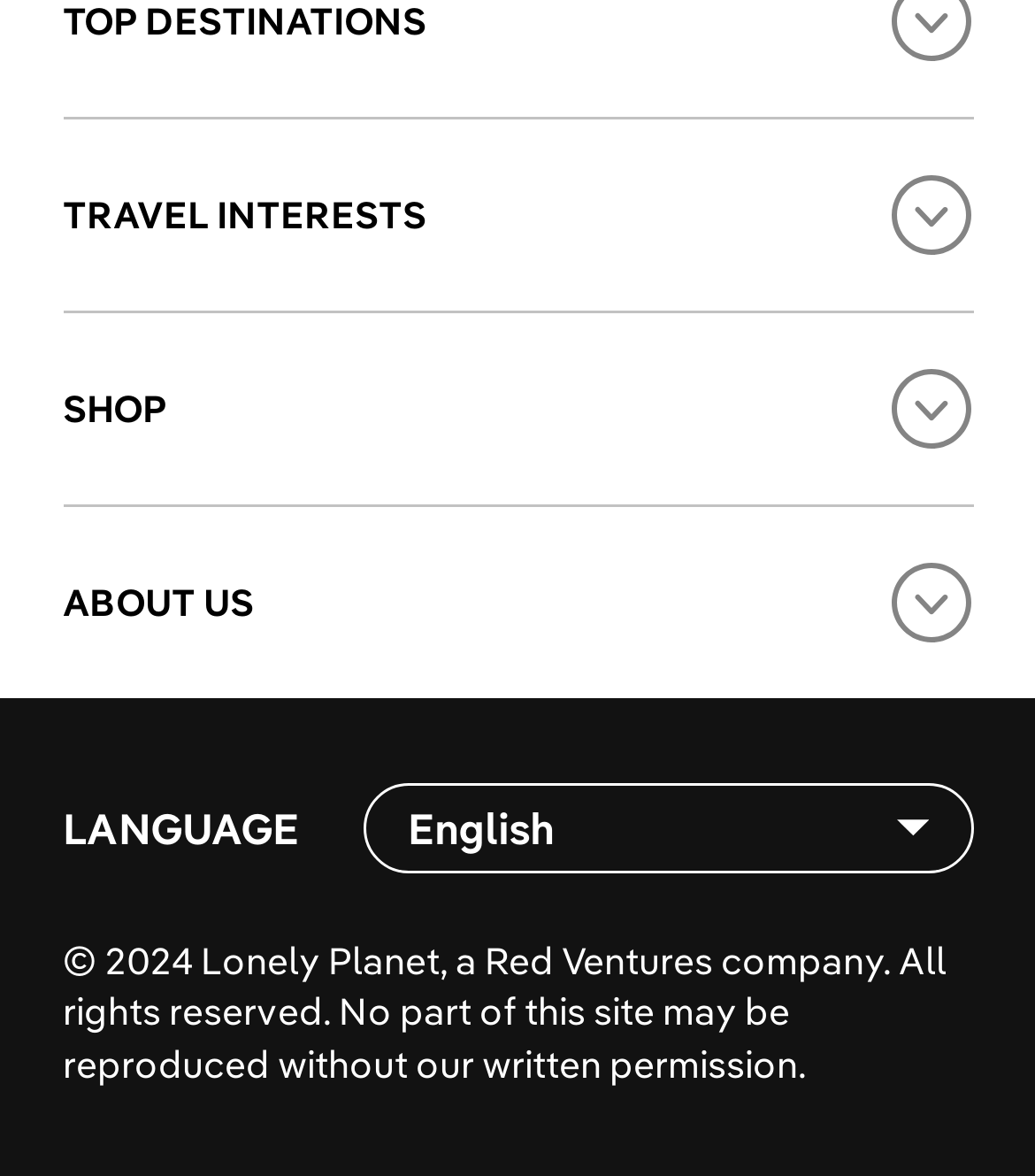Using the provided element description "December 2022", determine the bounding box coordinates of the UI element.

None